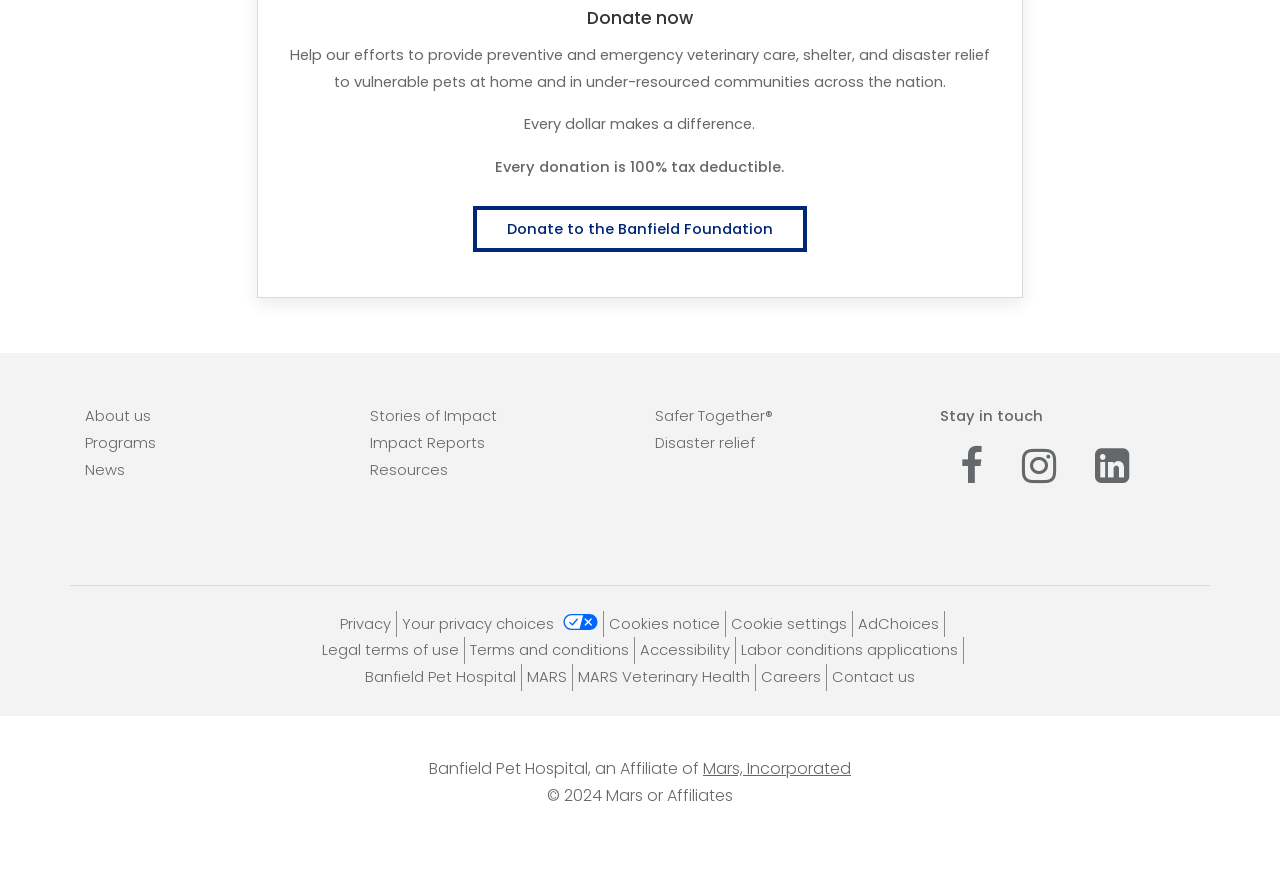Based on the image, please elaborate on the answer to the following question:
What is the main purpose of this webpage?

The main purpose of this webpage is to encourage users to donate to the Banfield Foundation, which provides preventive and emergency veterinary care, shelter, and disaster relief to vulnerable pets. This is evident from the heading 'Donate now' and the text 'Help our efforts to provide preventive and emergency veterinary care, shelter, and disaster relief to vulnerable pets at home and in under-resourced communities across the nation.'